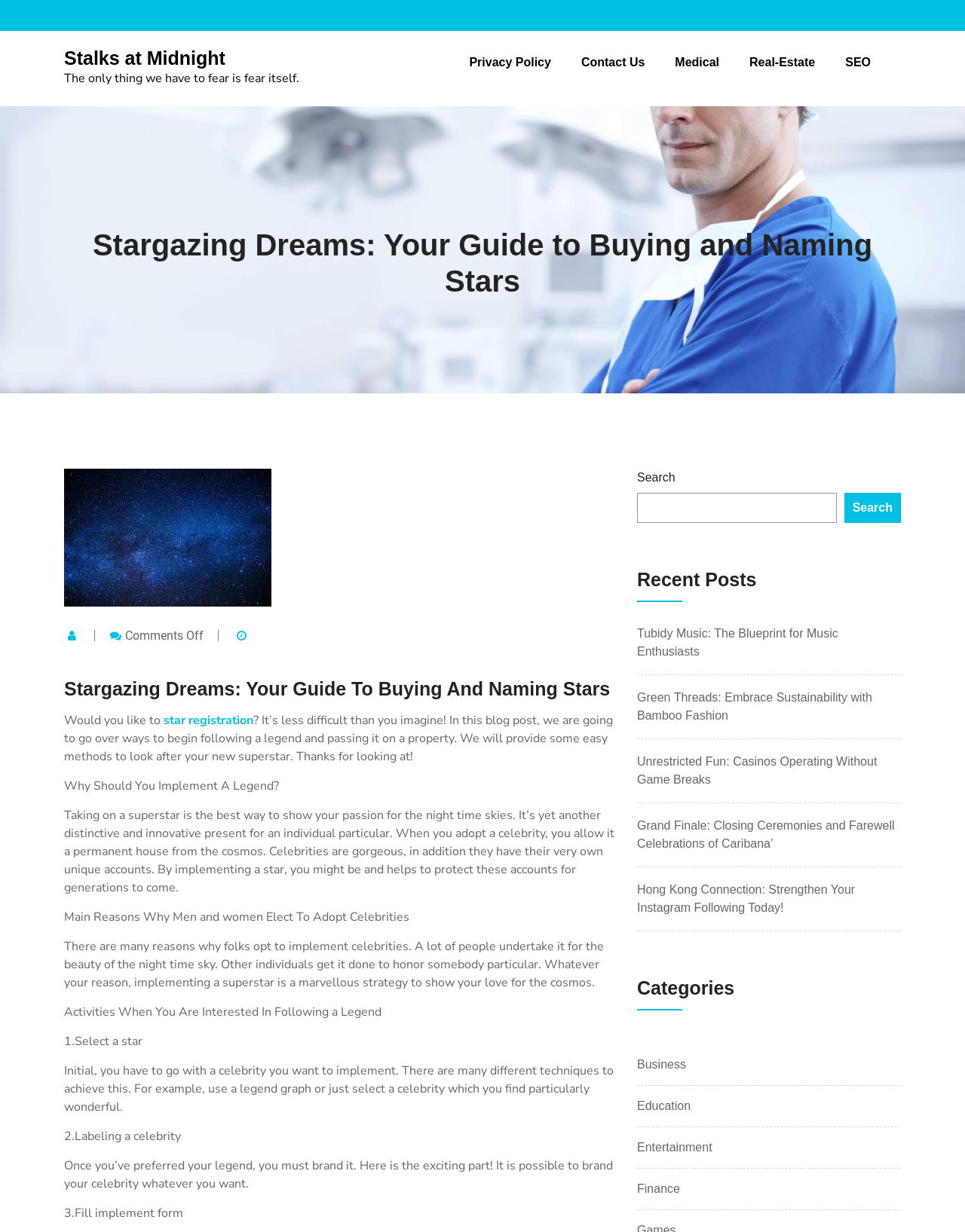Based on the element description star registration, identify the bounding box coordinates for the UI element. The coordinates should be in the format (top-left x, top-left y, bottom-right x, bottom-right y) and within the 0 to 1 range.

[0.17, 0.578, 0.262, 0.591]